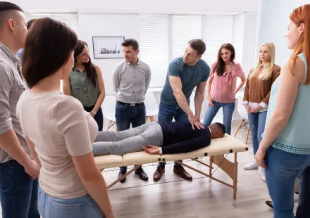Provide a comprehensive description of the image.

In a modern and brightly lit clinical setting, a group of individuals gathers around a treatment table, observing an expert demonstrating a hands-on technique. The focus is on a practitioner, who is gently manipulating the back of a male patient lying face down on the table, highlighting an integrative health approach to pain relief. The surrounding attendees, a diverse group of men and women, display a mix of interest and attentiveness, indicating their engagement with the training or demonstration being conducted. This scene captures a moment of learning and collaboration, fostering a supportive environment aimed at enhancing understanding of effective pain management methods.